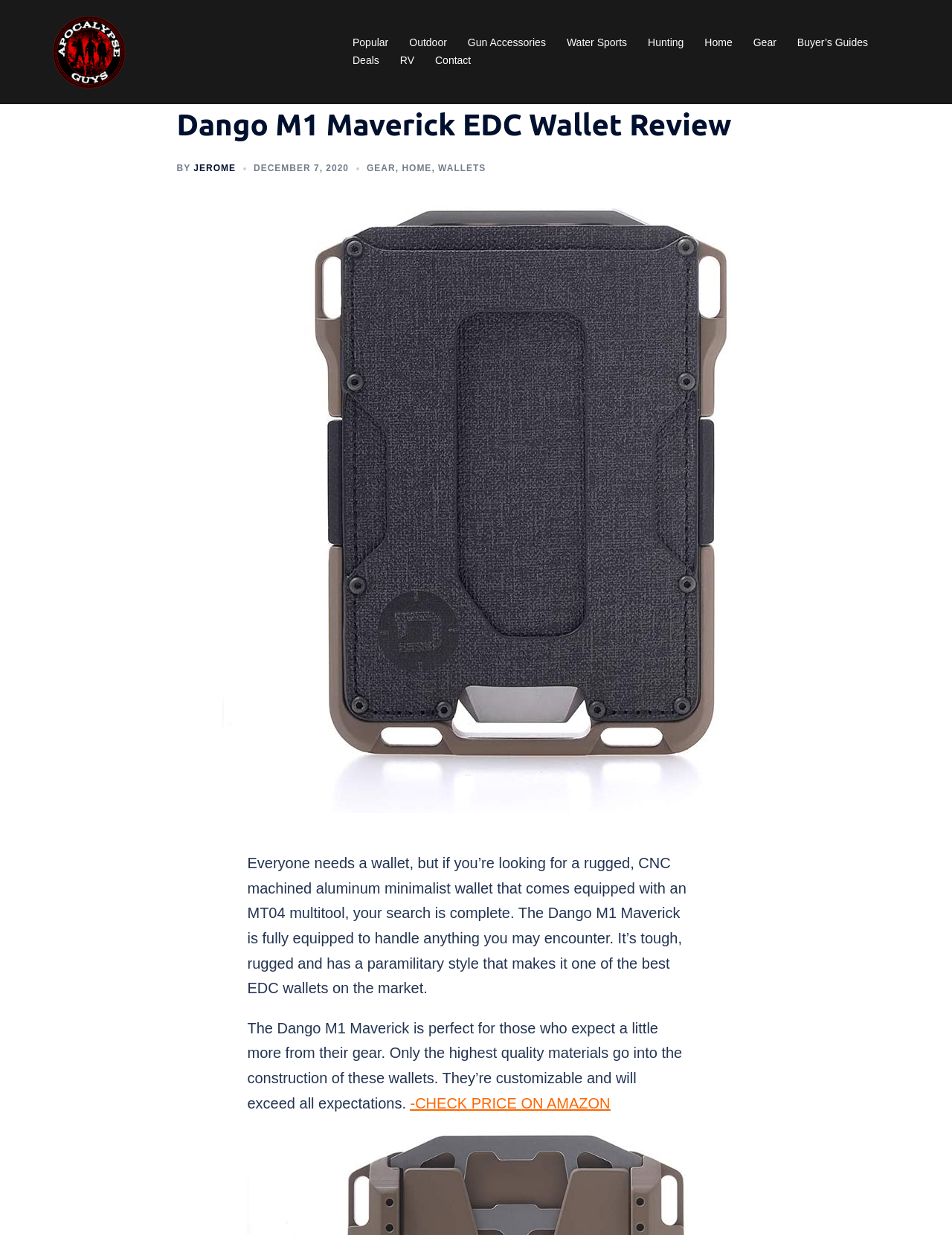Determine the bounding box coordinates of the clickable region to follow the instruction: "Navigate to the Gear page".

[0.385, 0.132, 0.415, 0.14]